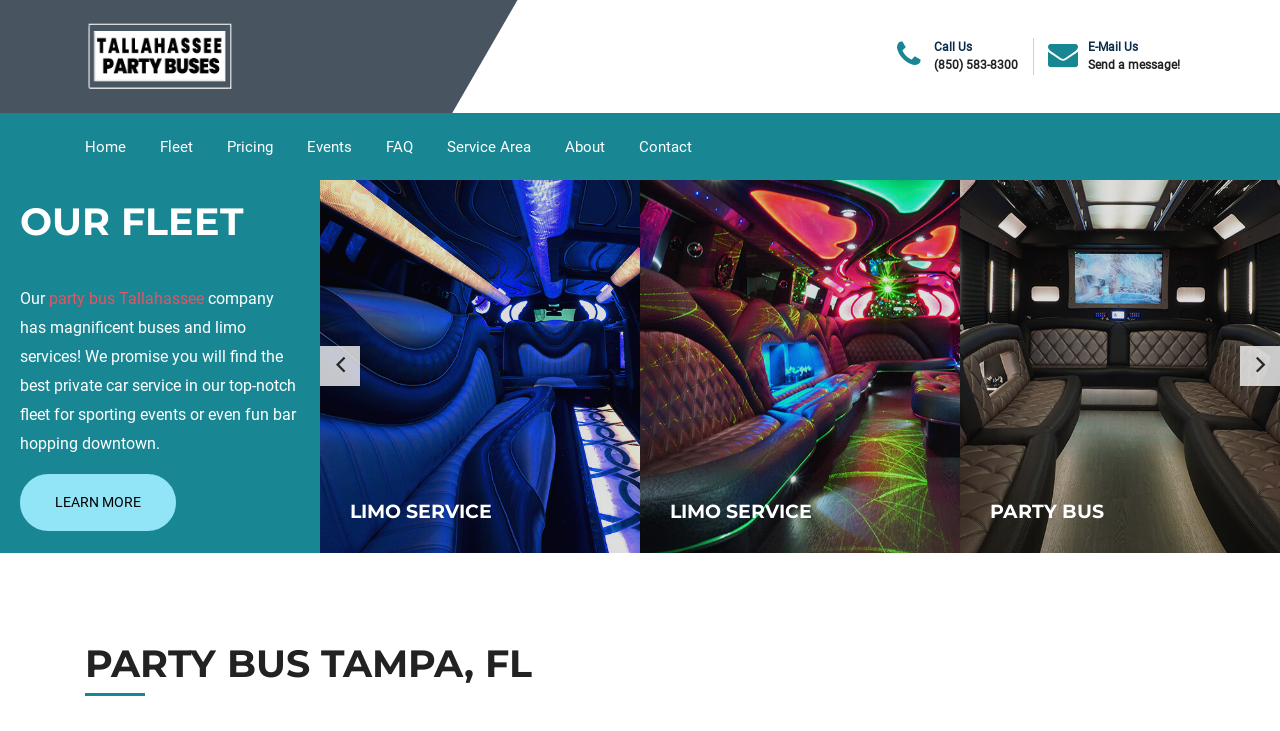Describe all the key features of the webpage in detail.

This webpage is about a party bus company in Tampa, Florida. At the top left corner, there is a logo image with a link to the company's homepage. Next to the logo, there are contact information links, including a phone number and an email address. 

Below the logo, there is a navigation menu with links to different sections of the website, including Home, Fleet, Pricing, Events, FAQ, Service Area, About, and Contact.

The main content of the webpage is divided into four sections, each showcasing a different aspect of the company's services. The first section is titled "OUR FLEET" and features a brief description of the company's buses and limo services. There is also a "LEARN MORE" link below the description.

The next three sections are presented in a grid layout, with each section featuring an image, a heading, and a brief description. The first section is about party buses, the second is about limo services, and the third is about cheap limos. The fourth section is about party bus rentals with current amenities. Each section has a "VIEW MORE" link.

At the bottom of the webpage, there is a heading that reads "PARTY BUS TAMPA, FL", which likely serves as a footer or a title for the webpage.